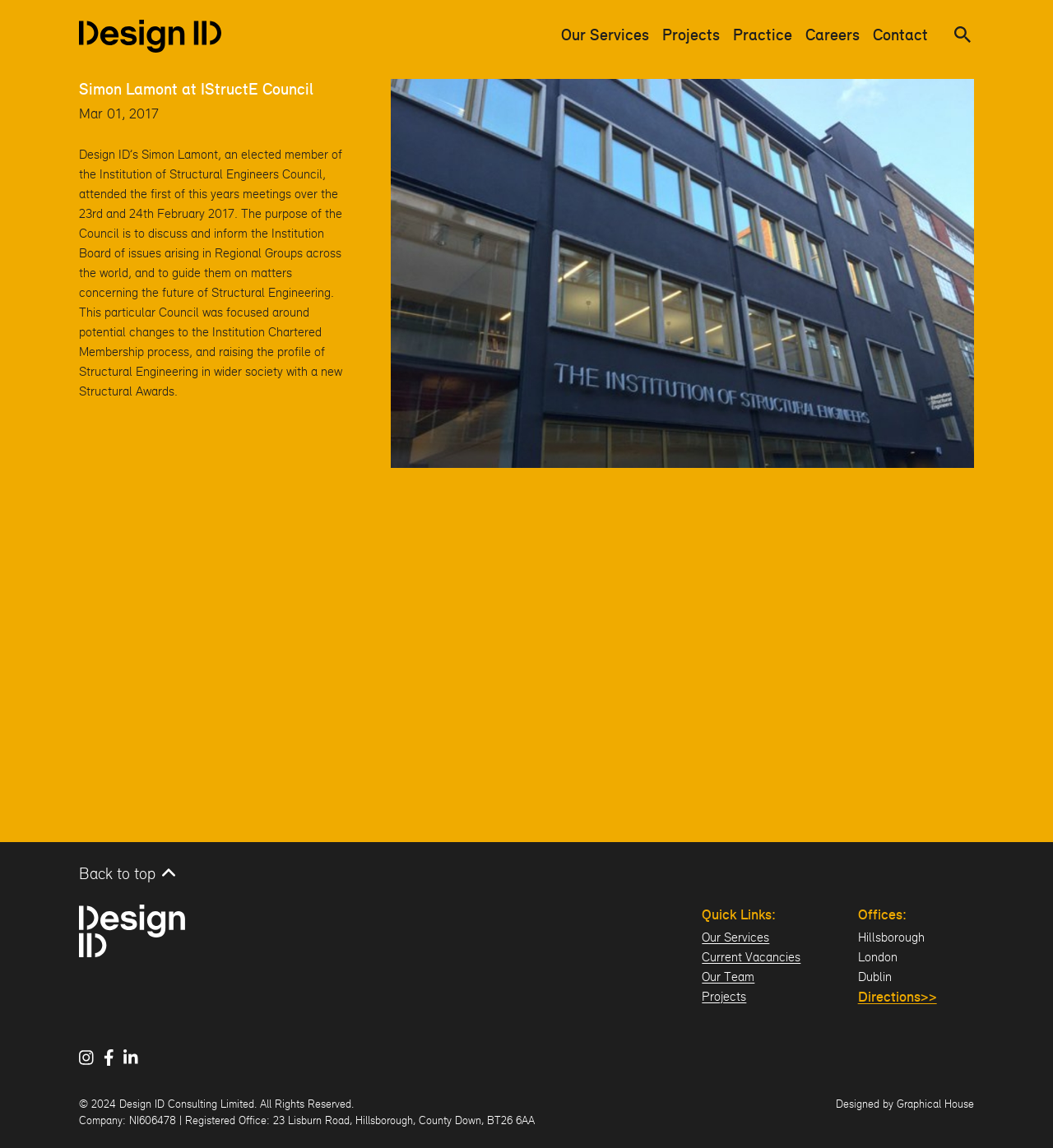With reference to the image, please provide a detailed answer to the following question: What is Simon Lamont's role?

Based on the webpage content, Simon Lamont is an elected member of the Institution of Structural Engineers Council, which is mentioned in the main heading and the paragraph below it.